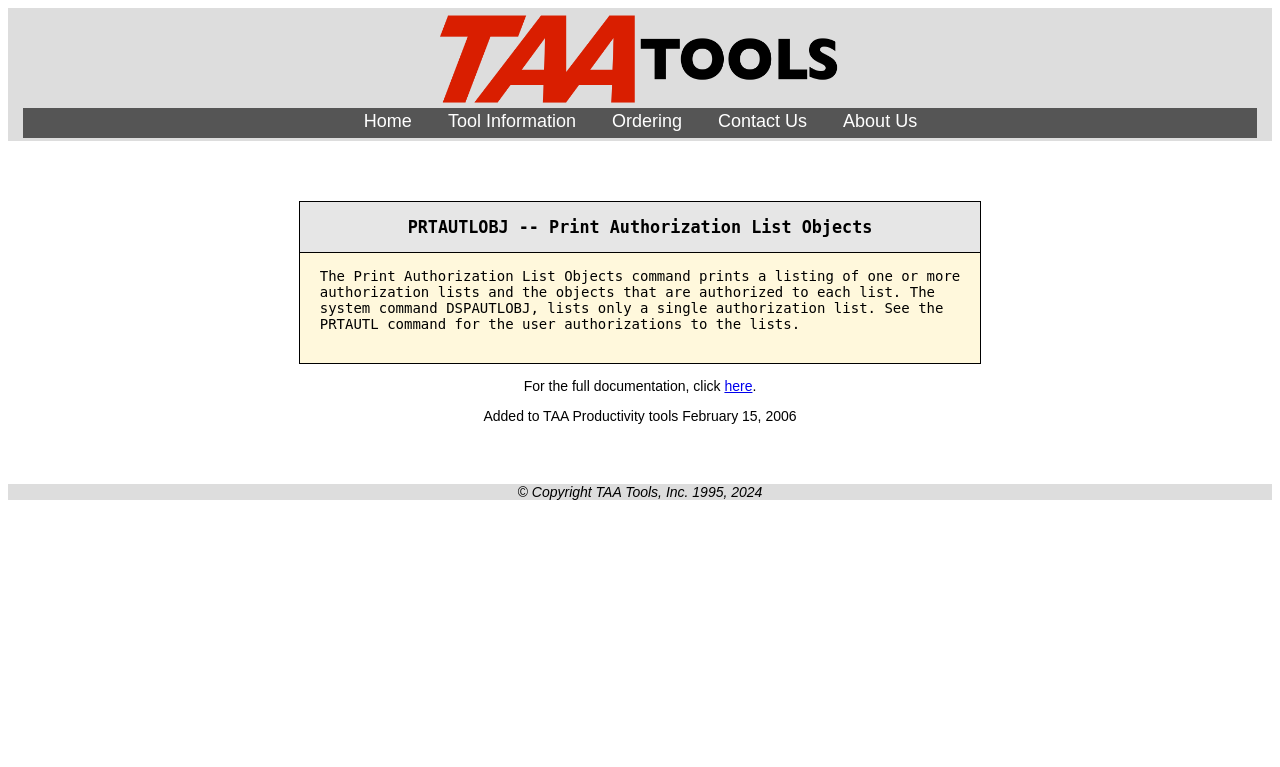Identify and provide the bounding box coordinates of the UI element described: "Contact Us". The coordinates should be formatted as [left, top, right, bottom], with each number being a float between 0 and 1.

[0.549, 0.141, 0.642, 0.18]